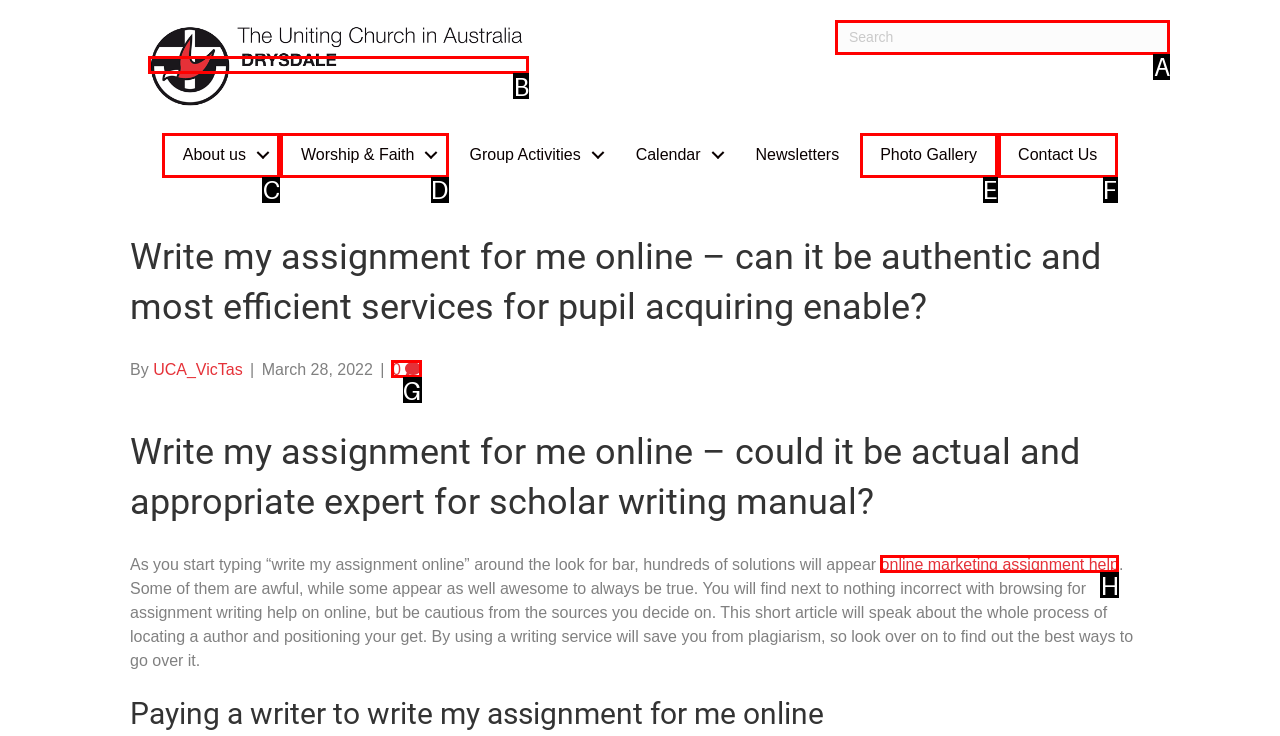Identify which HTML element to click to fulfill the following task: Read the article about online marketing assignment help. Provide your response using the letter of the correct choice.

H